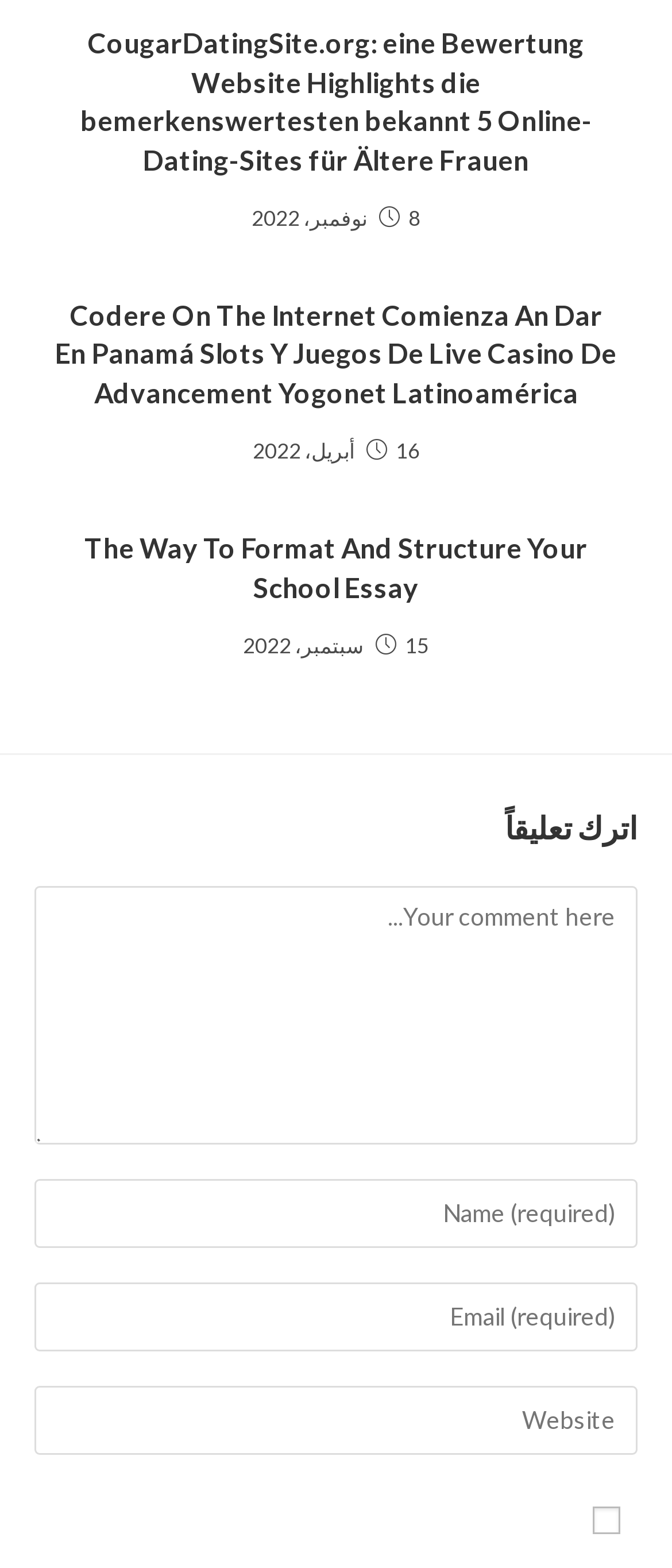Please locate the bounding box coordinates for the element that should be clicked to achieve the following instruction: "Click the link to read the article about CougarDatingSite.org". Ensure the coordinates are given as four float numbers between 0 and 1, i.e., [left, top, right, bottom].

[0.082, 0.016, 0.918, 0.114]